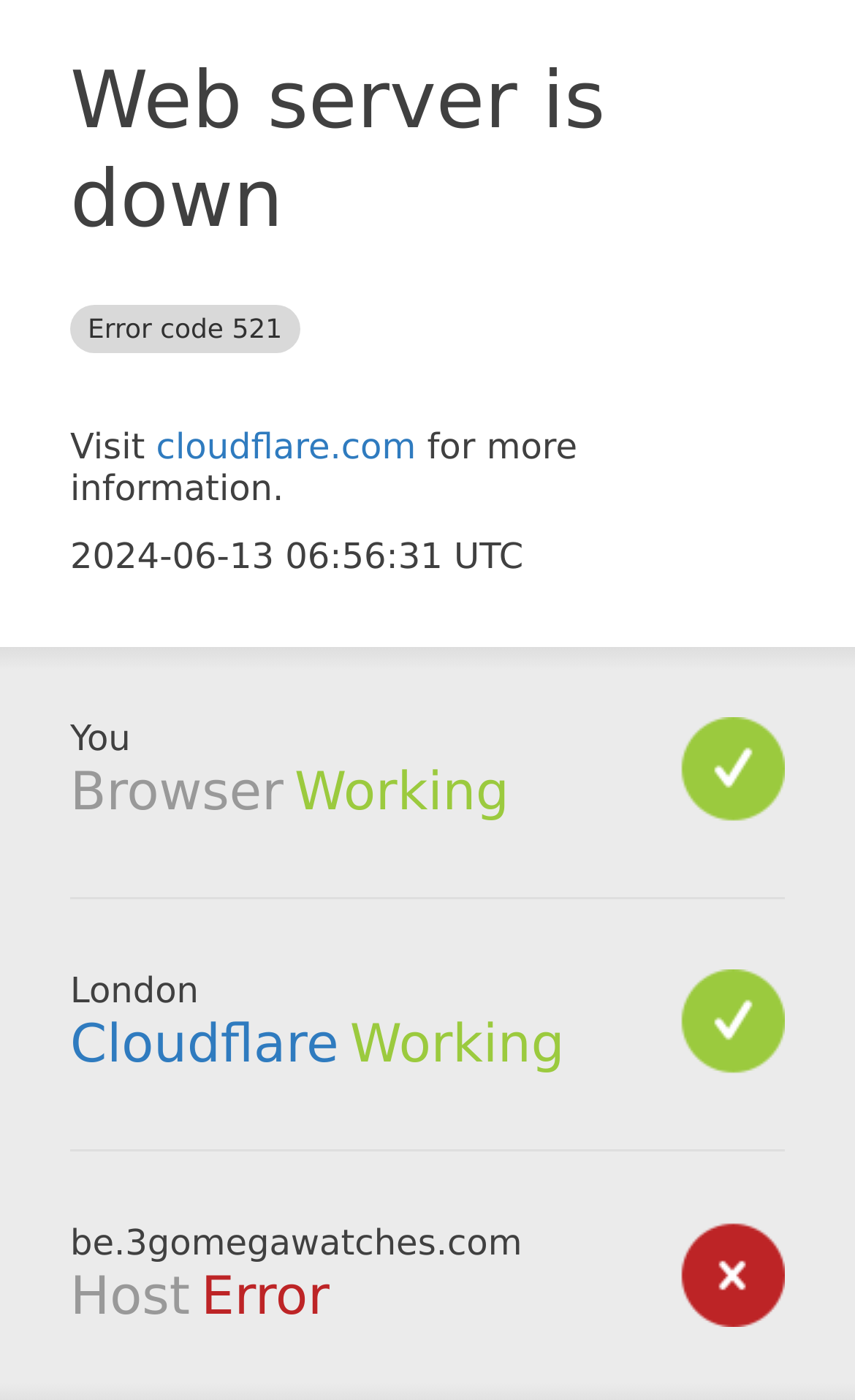What is the current status of the host?
Refer to the image and provide a one-word or short phrase answer.

Error